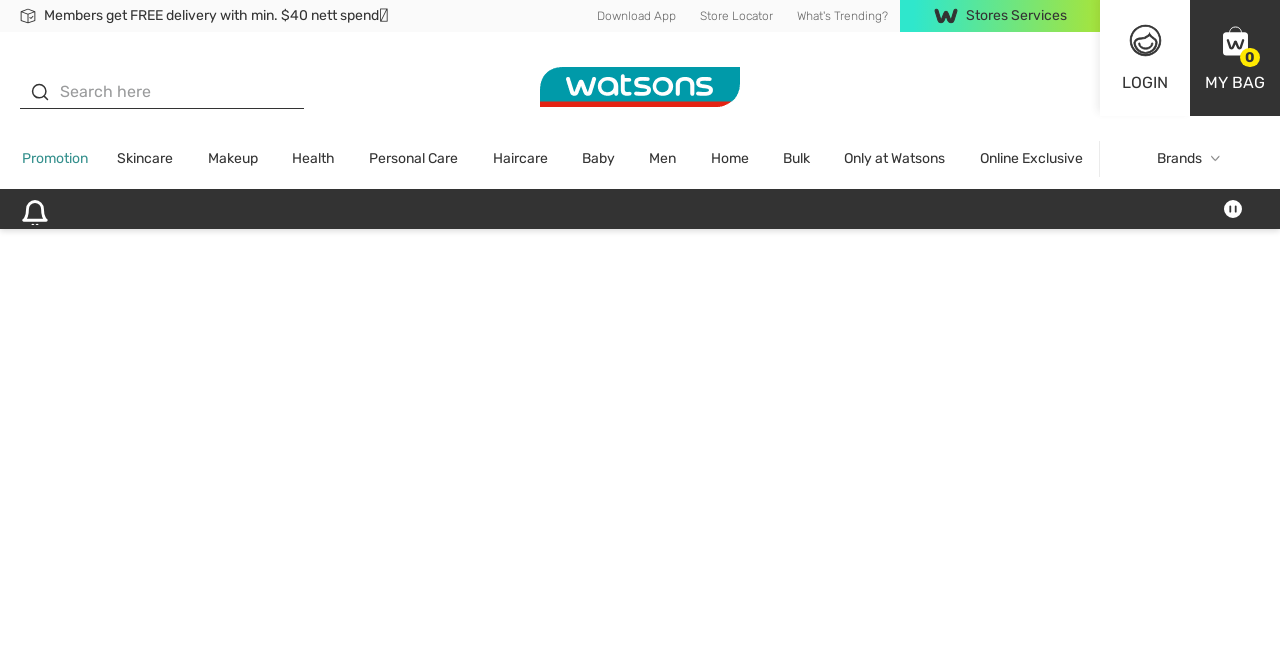Provide the bounding box coordinates of the HTML element described as: "Only at Watsons". The bounding box coordinates should be four float numbers between 0 and 1, i.e., [left, top, right, bottom].

[0.646, 0.215, 0.752, 0.289]